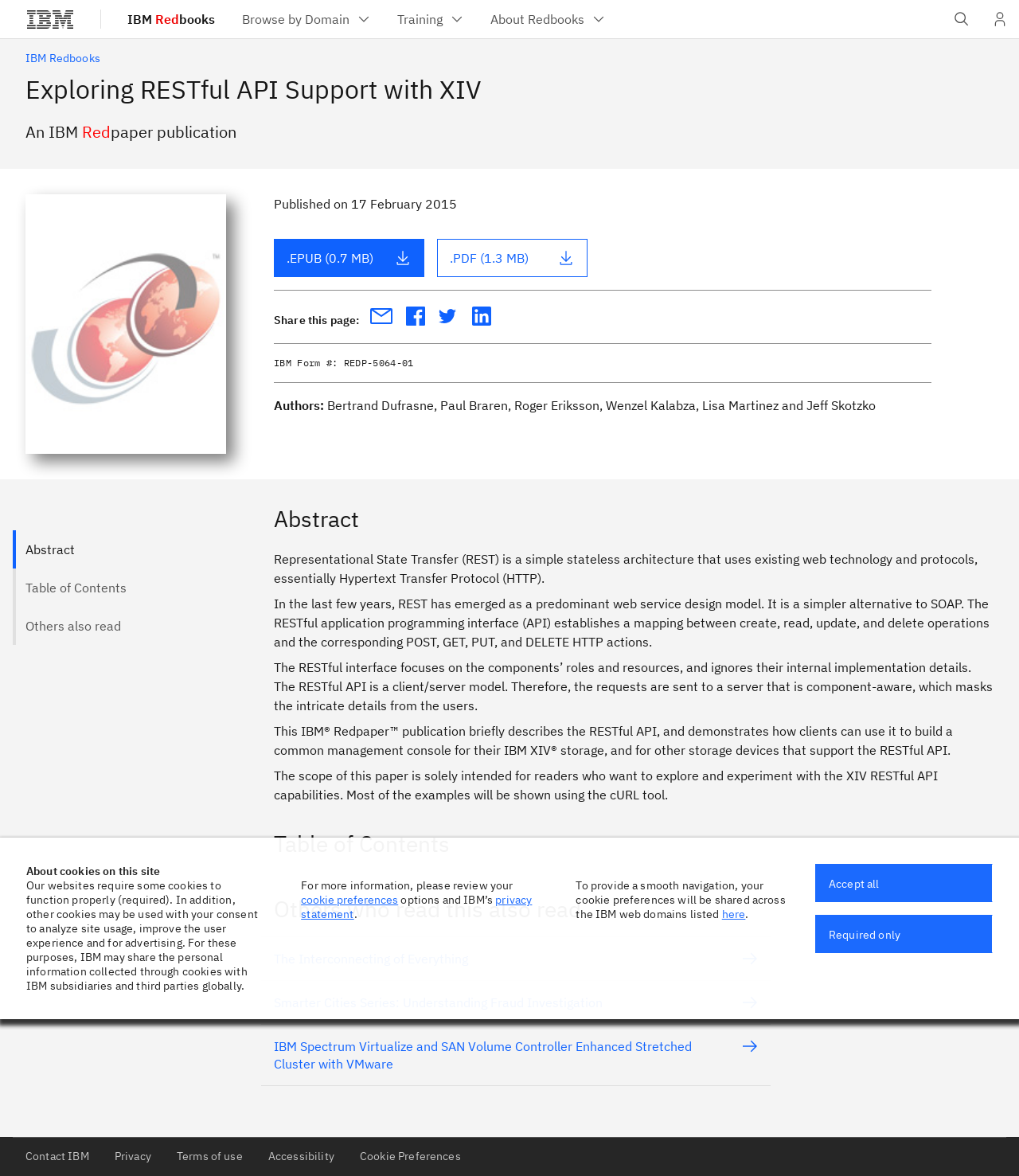Provide the bounding box coordinates in the format (top-left x, top-left y, bottom-right x, bottom-right y). All values are floating point numbers between 0 and 1. Determine the bounding box coordinate of the UI element described as: Table of Contents

[0.012, 0.483, 0.186, 0.516]